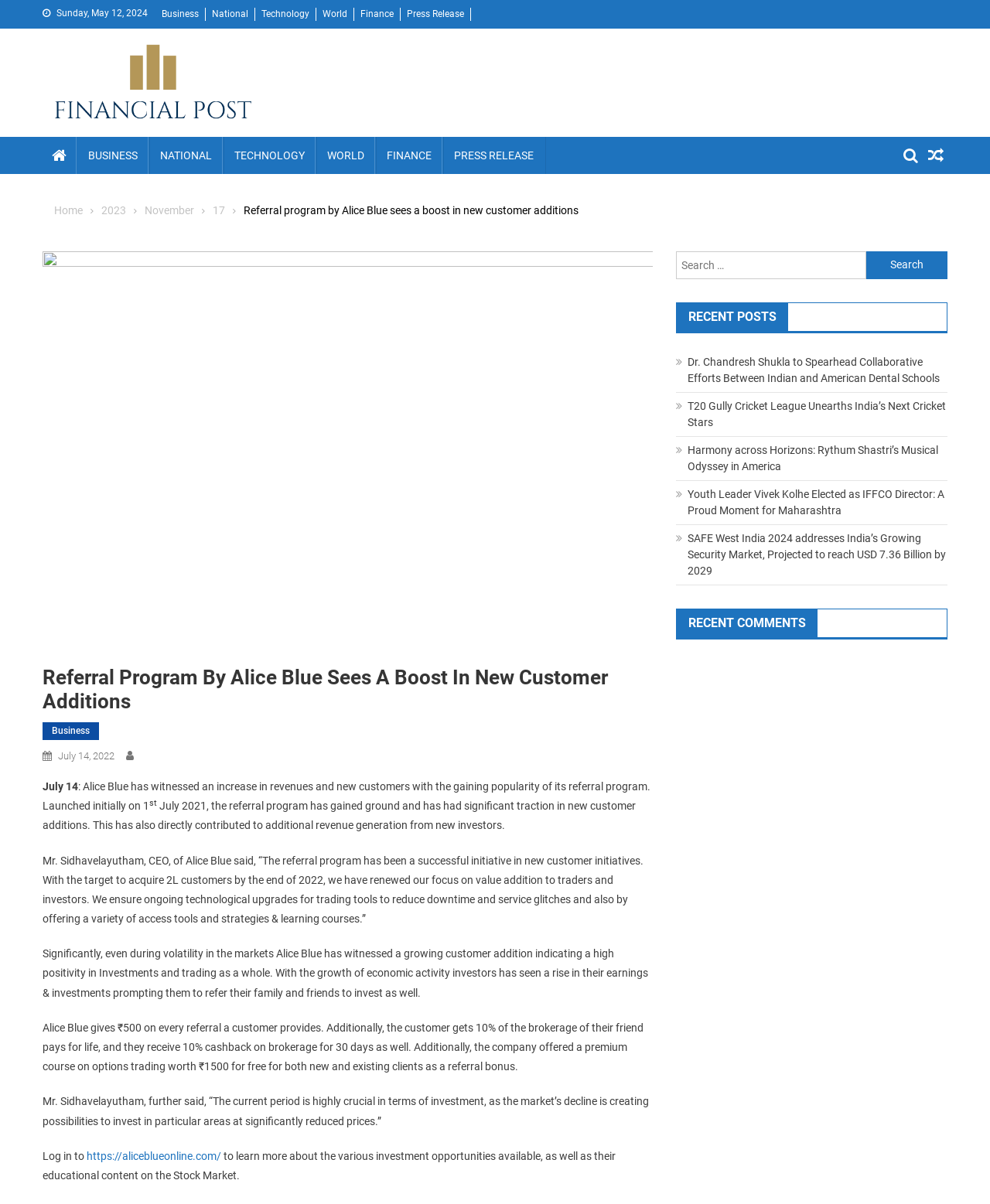Find the bounding box coordinates of the clickable region needed to perform the following instruction: "Click on the 'https://aliceblueonline.com/' link". The coordinates should be provided as four float numbers between 0 and 1, i.e., [left, top, right, bottom].

[0.088, 0.955, 0.223, 0.965]